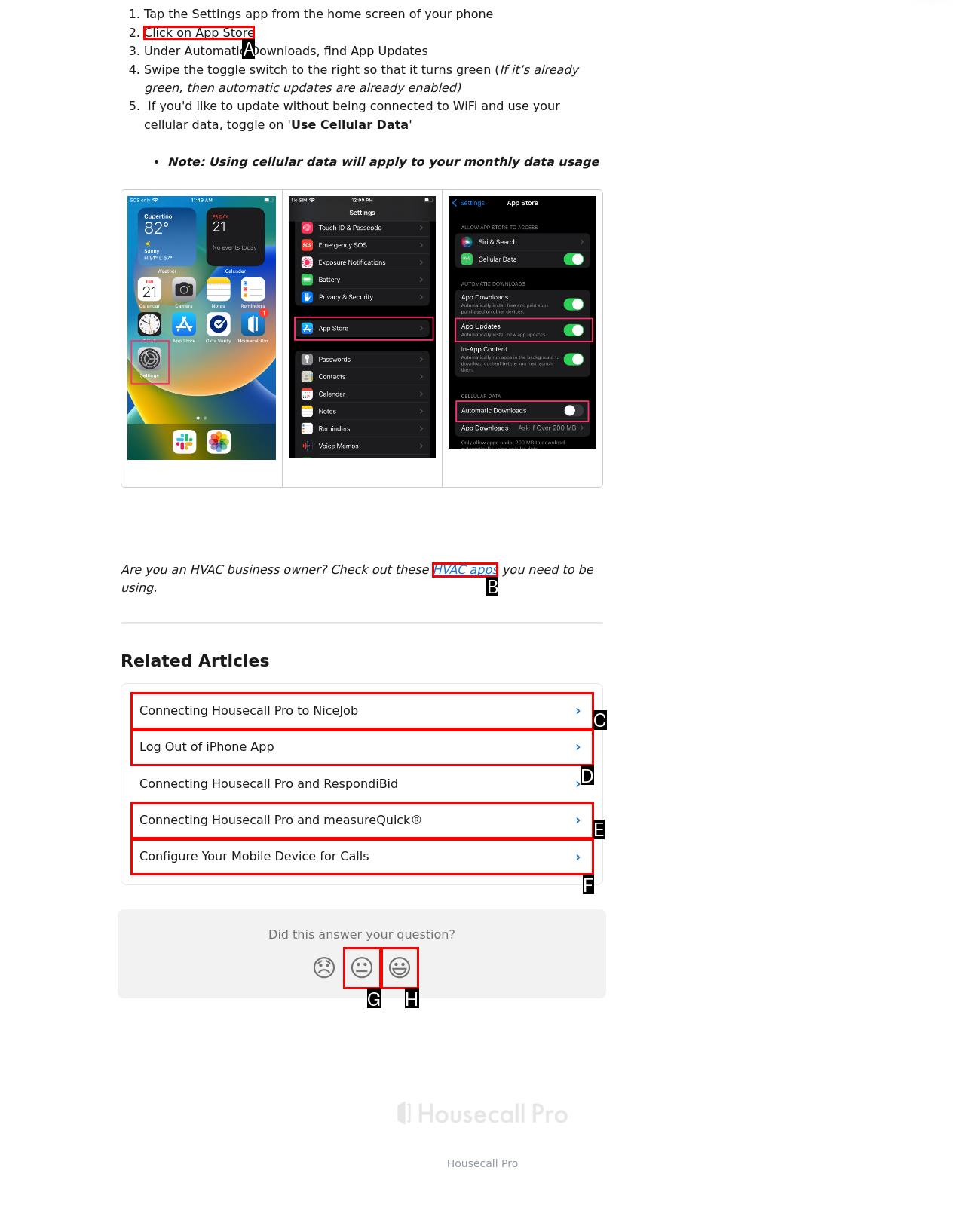Find the option you need to click to complete the following instruction: Click on App Store
Answer with the corresponding letter from the choices given directly.

A